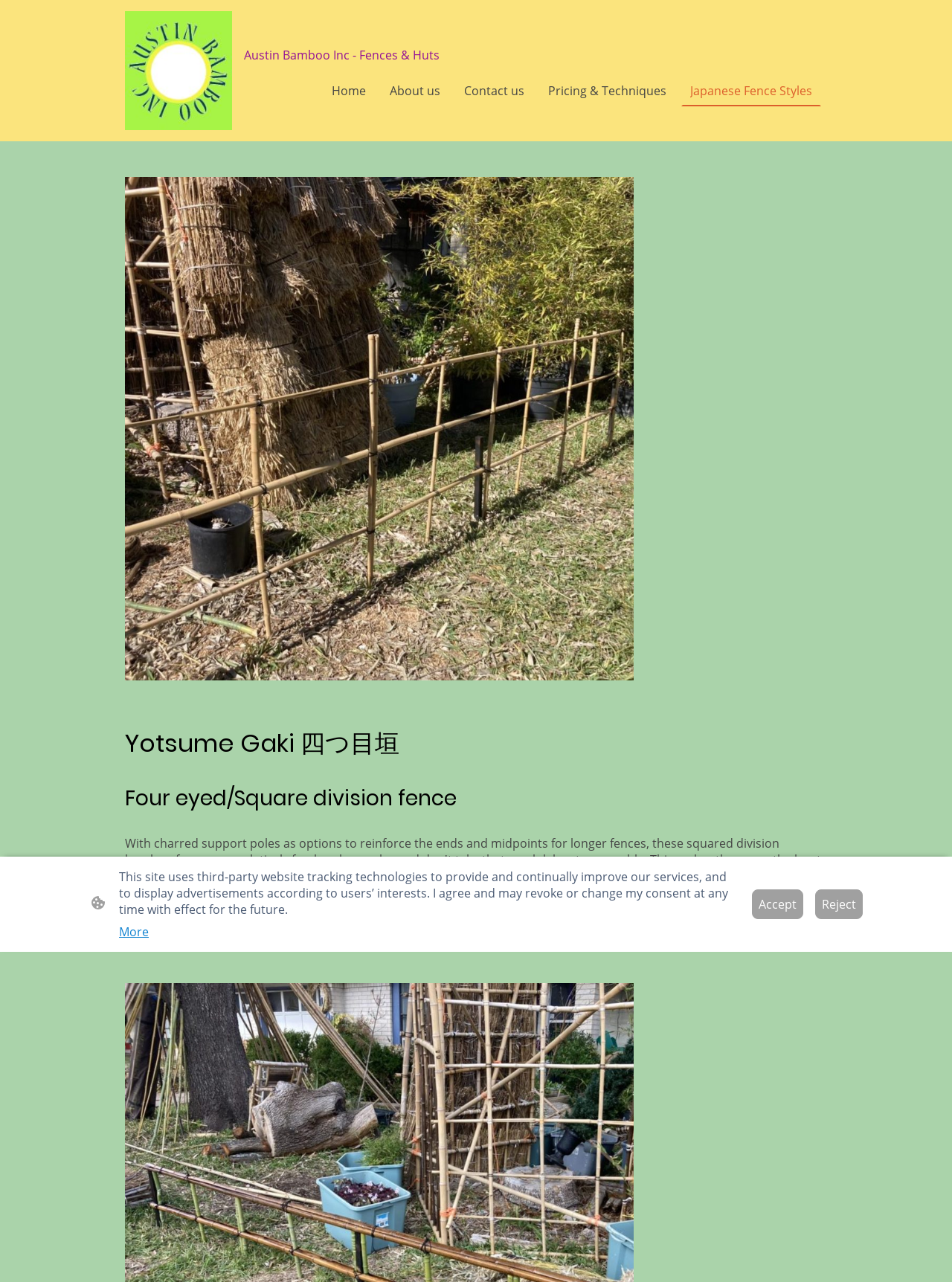Locate the bounding box coordinates of the region to be clicked to comply with the following instruction: "View the Japanese Fence Styles page". The coordinates must be four float numbers between 0 and 1, in the form [left, top, right, bottom].

[0.717, 0.06, 0.861, 0.082]